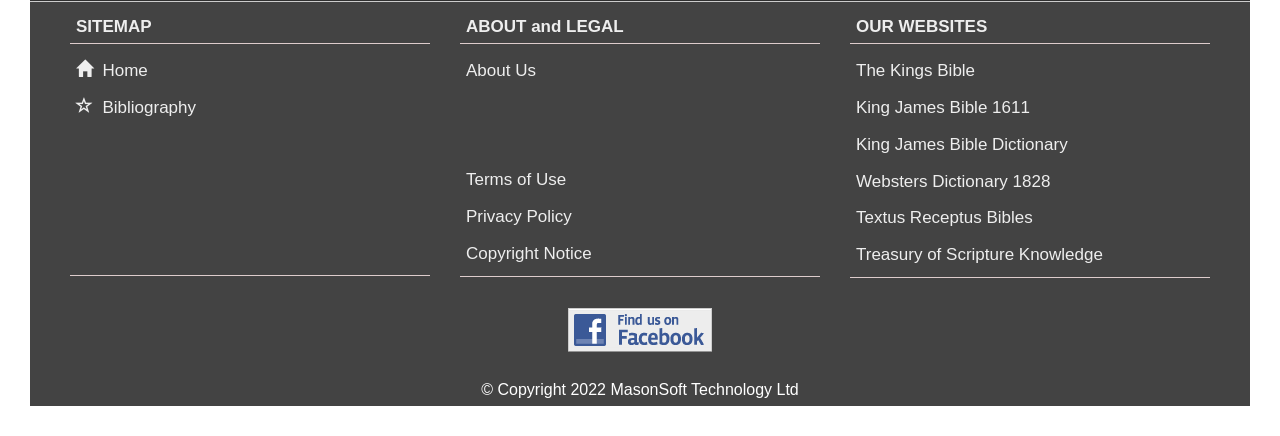Determine the bounding box coordinates for the HTML element described here: "Privacy Policy".

[0.359, 0.461, 0.451, 0.532]